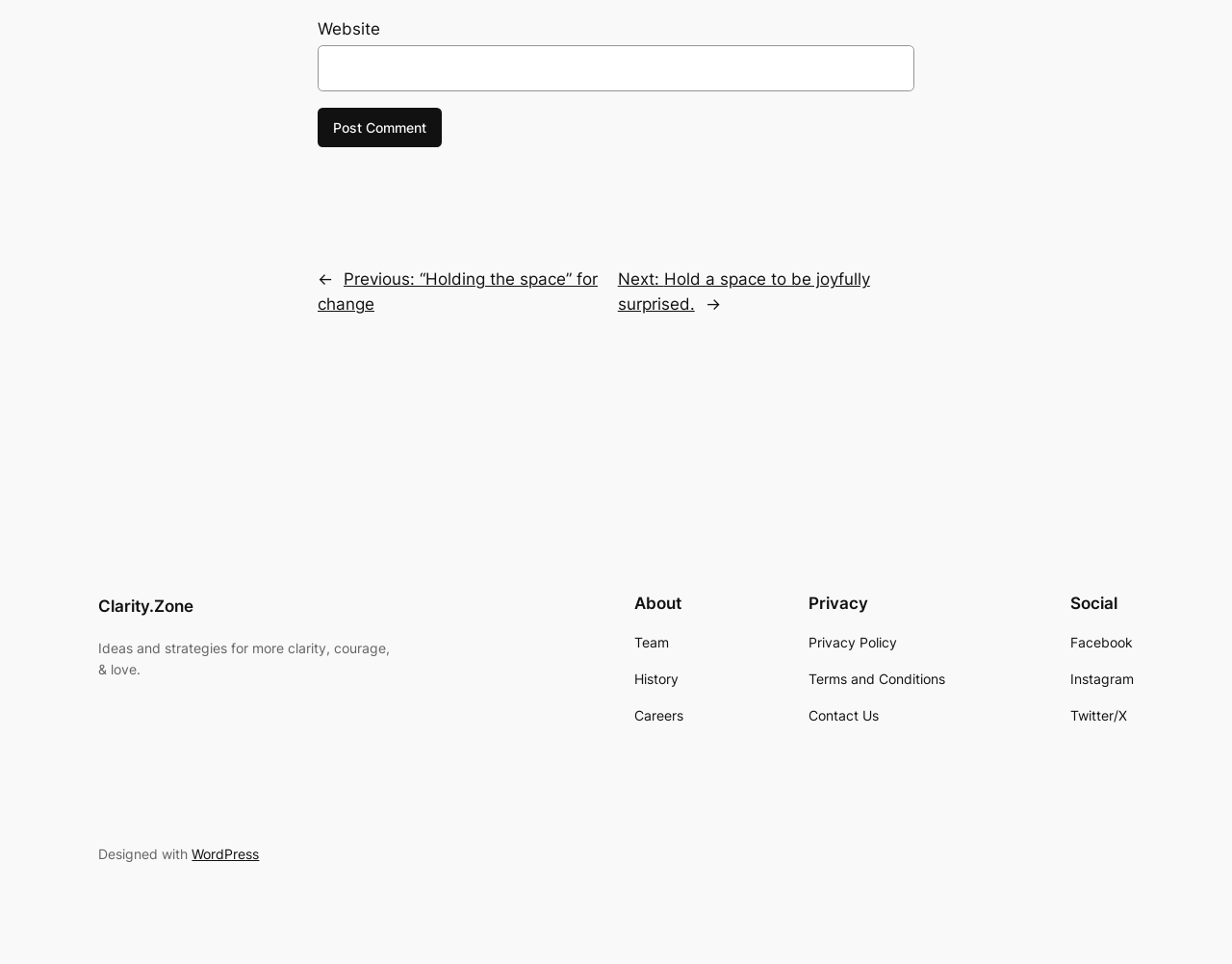Find the bounding box coordinates for the area that should be clicked to accomplish the instruction: "Learn about the team".

[0.515, 0.656, 0.543, 0.678]